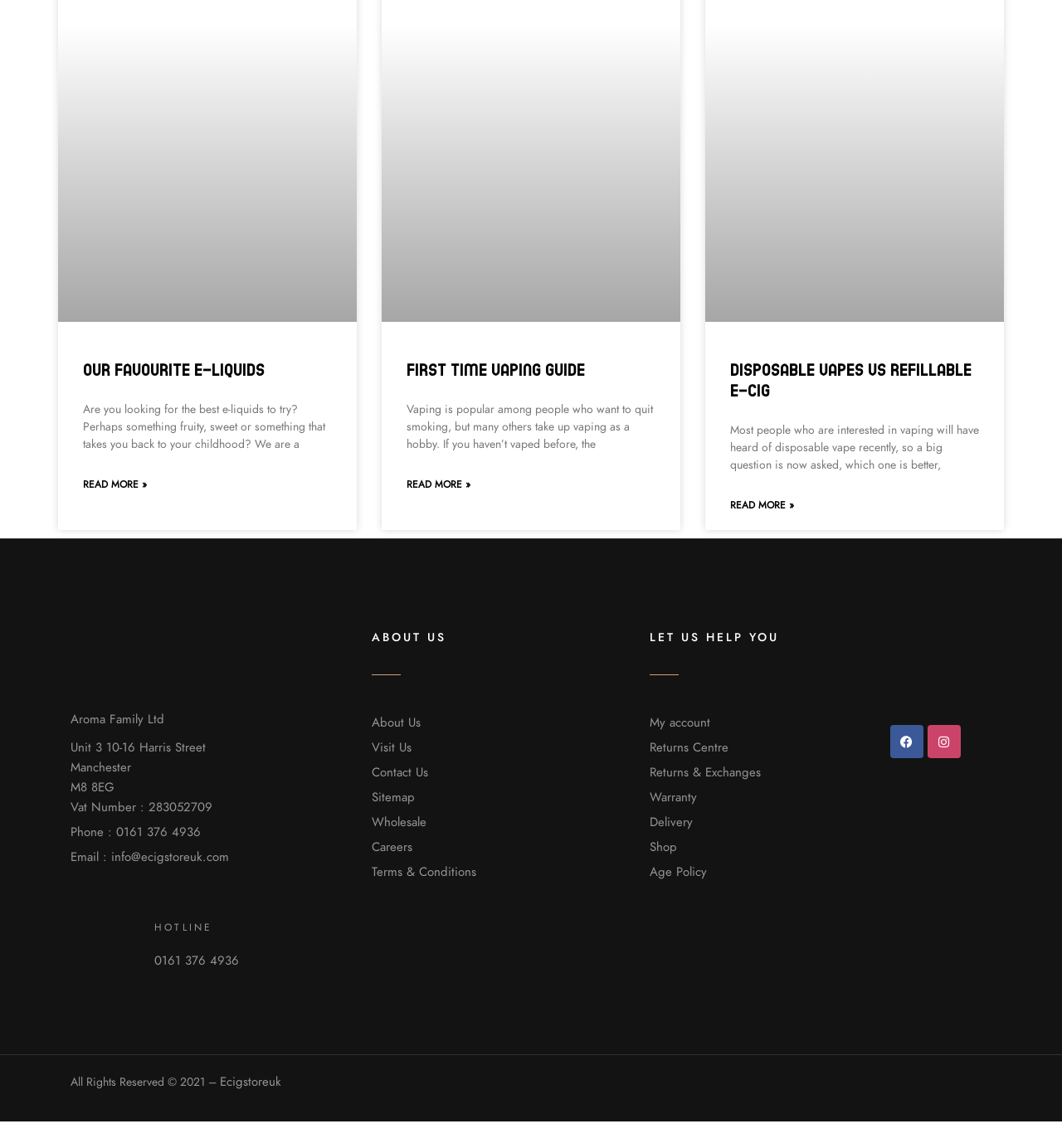Please identify the bounding box coordinates of the clickable area that will allow you to execute the instruction: "Call the hotline".

[0.145, 0.83, 0.225, 0.844]